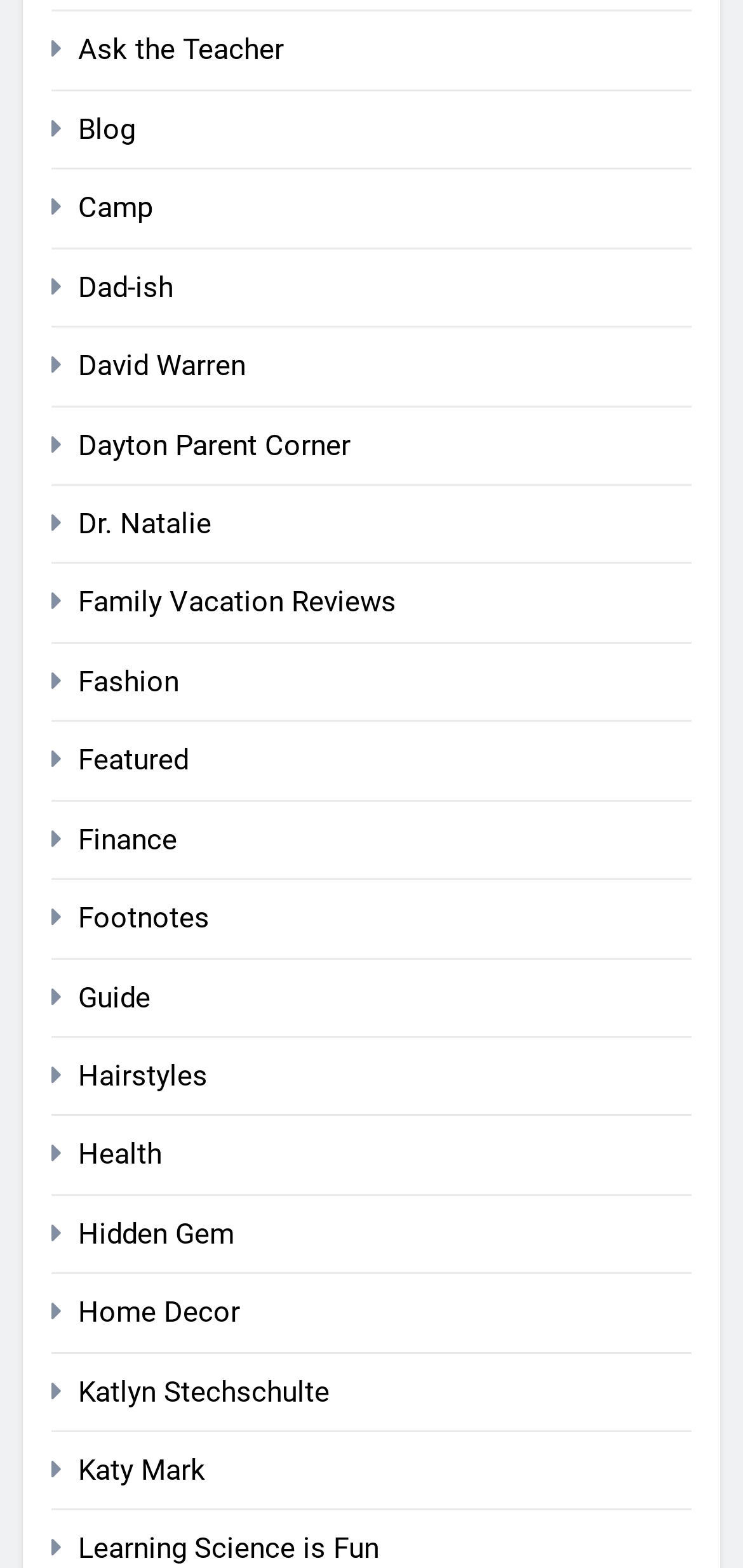Using the given element description, provide the bounding box coordinates (top-left x, top-left y, bottom-right x, bottom-right y) for the corresponding UI element in the screenshot: Family Vacation Reviews

[0.105, 0.373, 0.533, 0.395]